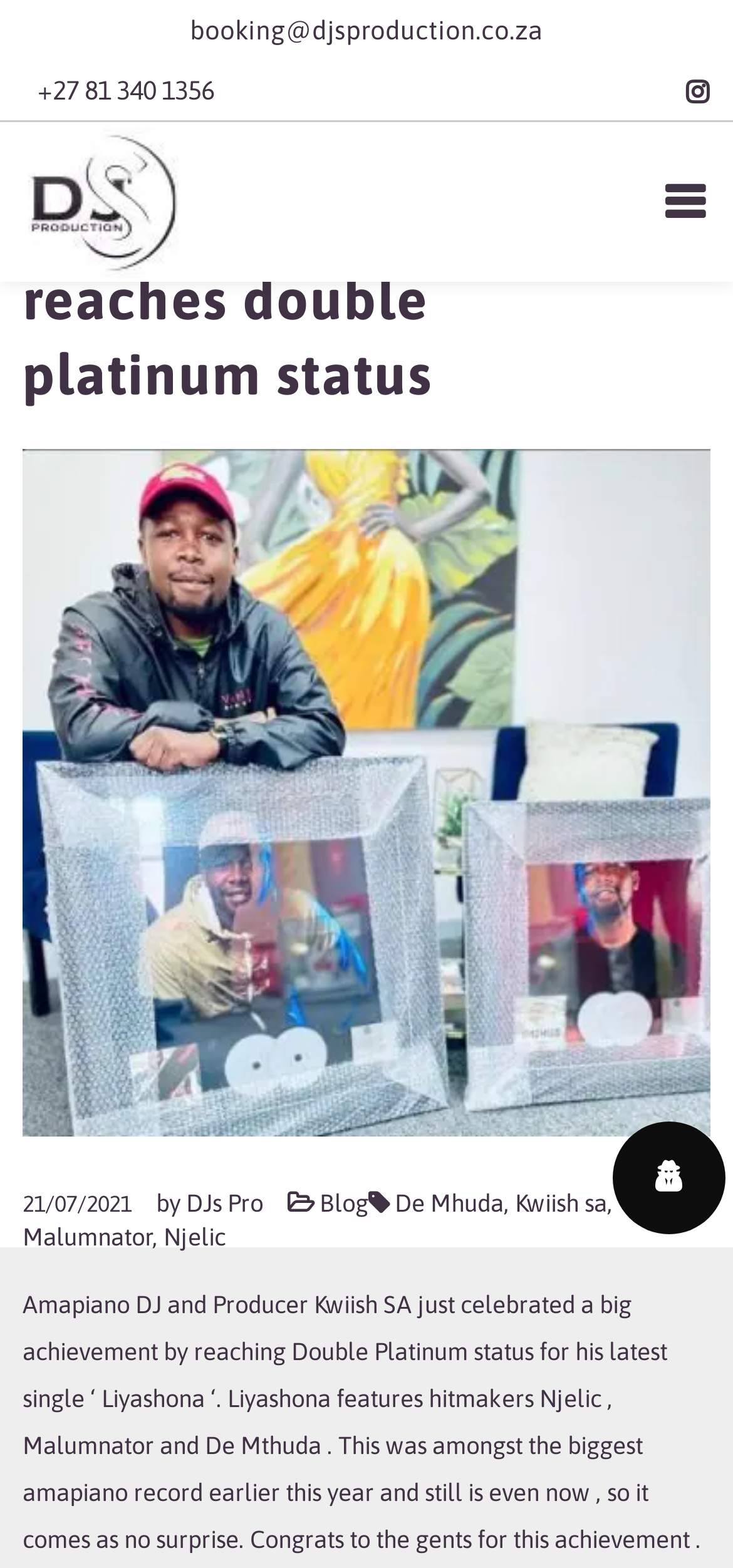Provide your answer to the question using just one word or phrase: What is the name of the single that reached double platinum status?

Liyoshona